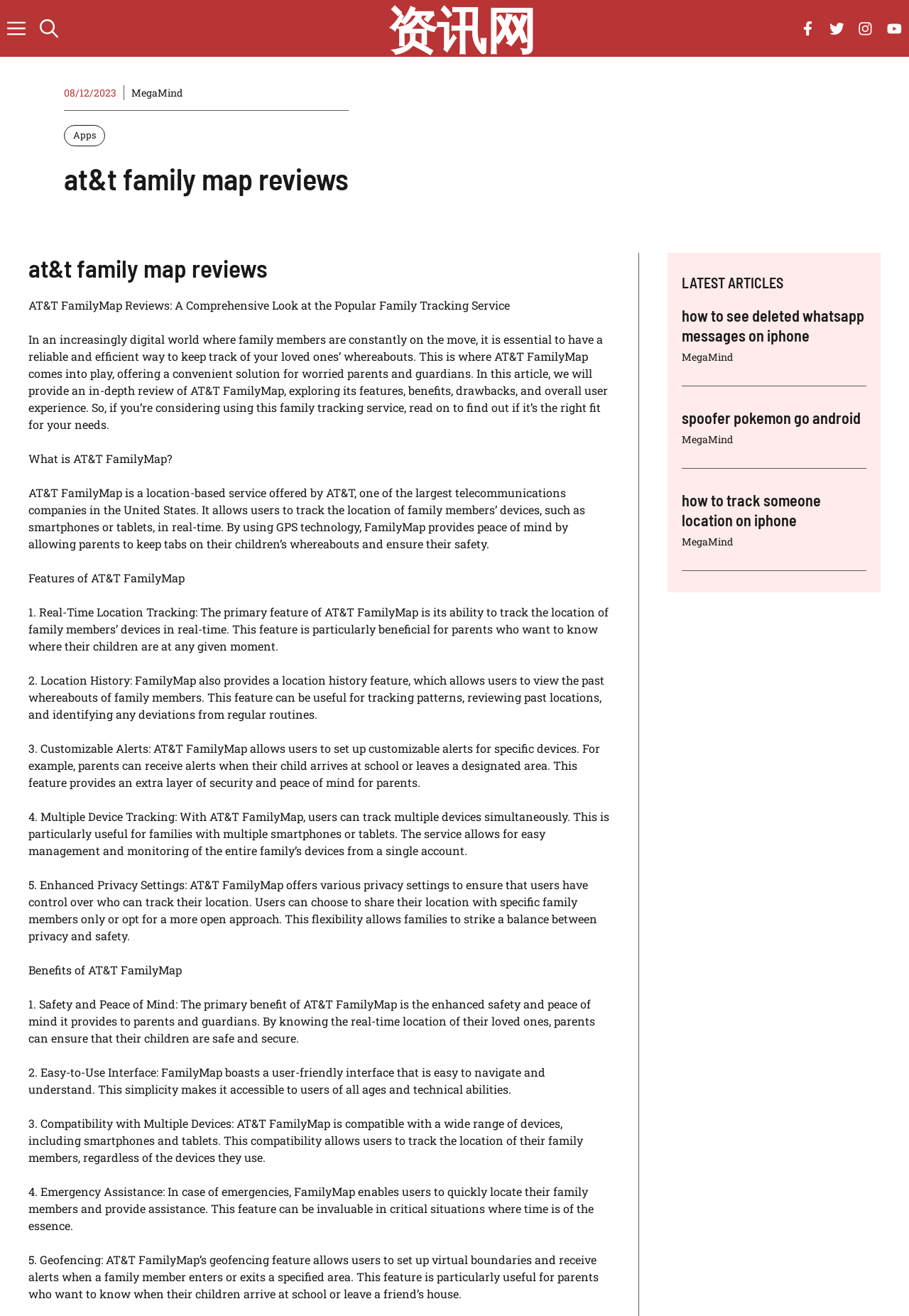Identify the bounding box coordinates of the HTML element based on this description: "aria-label="Open Off-Canvas Panel"".

[0.0, 0.0, 0.036, 0.043]